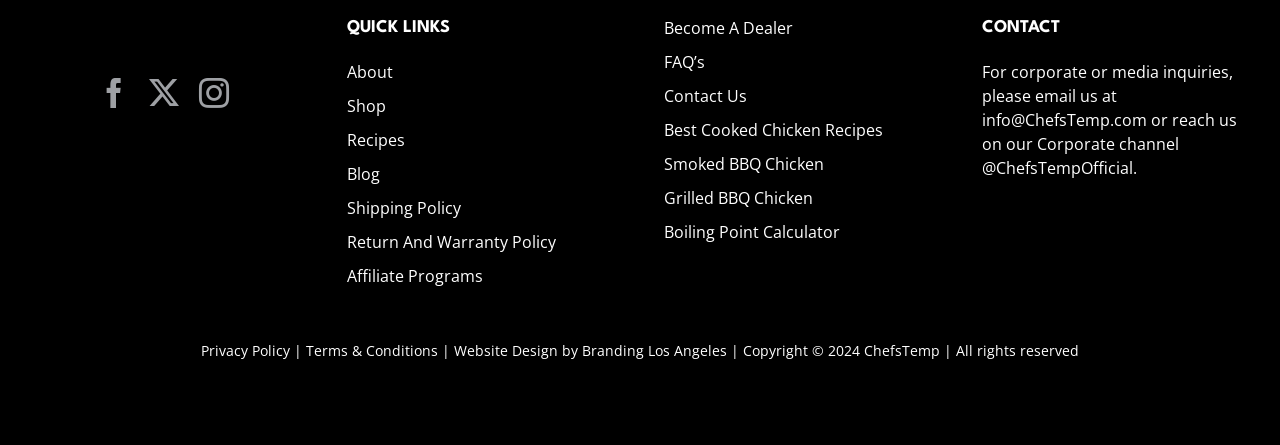Please identify the bounding box coordinates of the area that needs to be clicked to follow this instruction: "click the facebook link".

[0.078, 0.176, 0.101, 0.244]